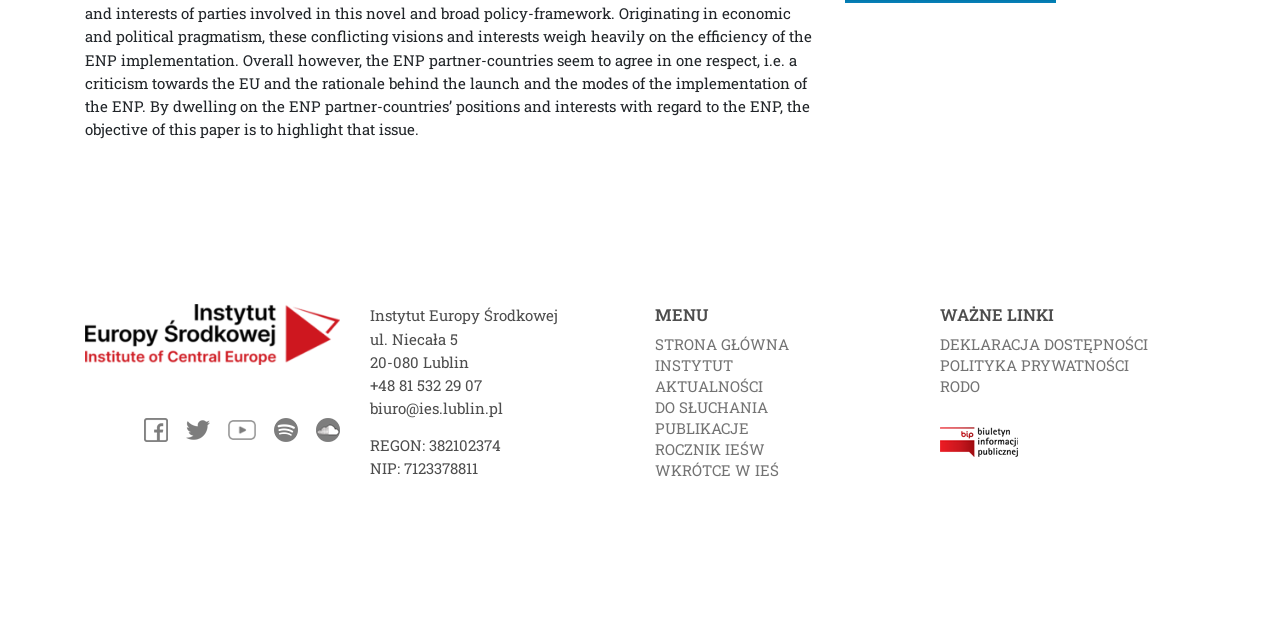Identify the bounding box coordinates of the HTML element based on this description: "Rocznik IEŚW".

[0.512, 0.687, 0.598, 0.718]